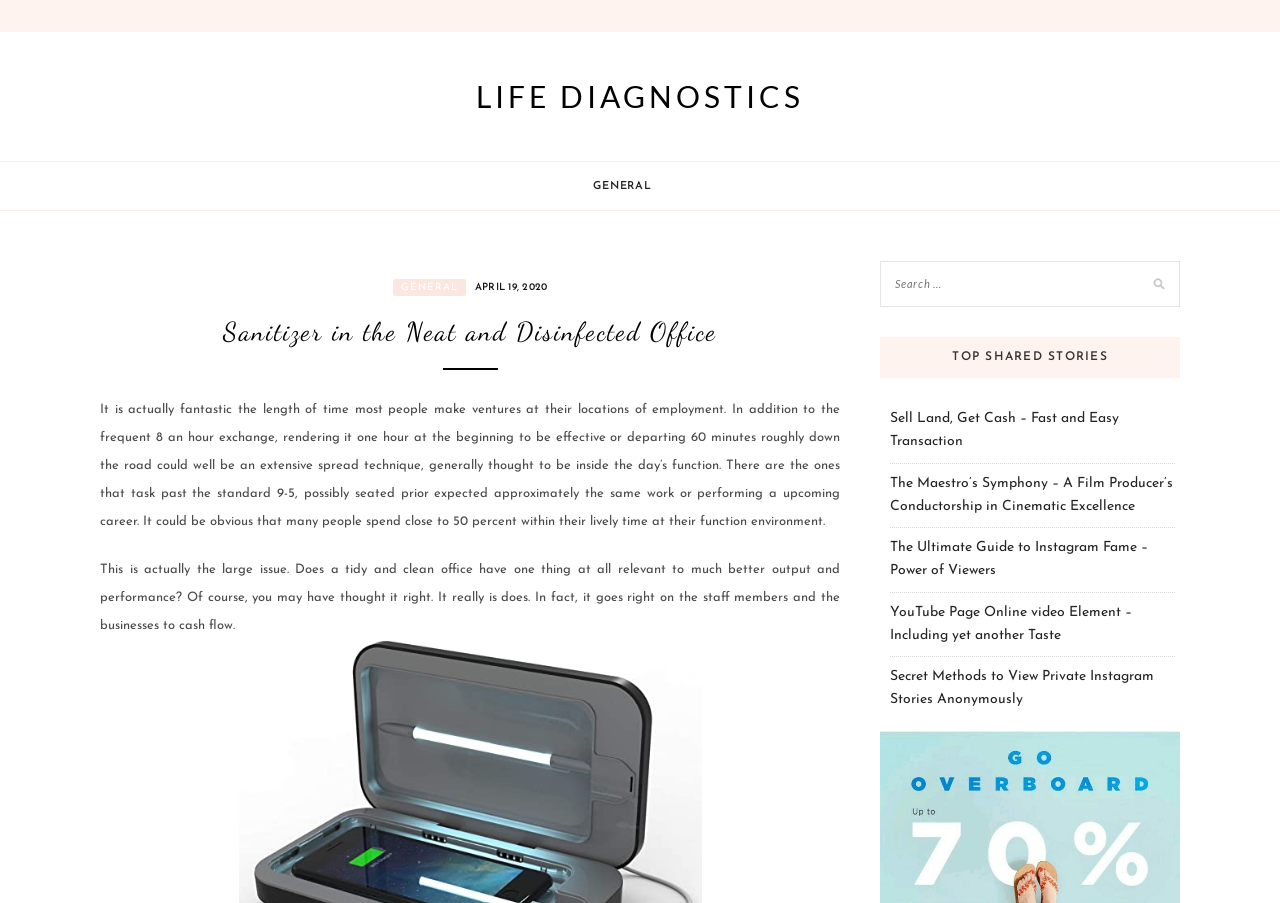Provide an in-depth caption for the webpage.

The webpage is about Life Diagnostics, with a focus on the importance of a clean and disinfected office environment. At the top, there is a heading "LIFE DIAGNOSTICS" with a link to the same name. Below it, there is a link to "GENERAL" which is part of a header section that also contains links to "APRIL 19, 2020" and a heading "Sanitizer in the Neat and Disinfected Office".

The main content of the page is divided into two sections. On the left, there are two paragraphs of text discussing how people spend a significant amount of time at their workplaces and how a clean office environment can impact productivity and performance. 

On the right, there is a search box and a heading "TOP SHARED STORIES" followed by five links to different articles, including "Sell Land, Get Cash – Fast and Easy Transaction", "The Maestro’s Symphony – A Film Producer’s Conductorship in Cinematic Excellence", "The Ultimate Guide to Instagram Fame – Power of Viewers", "YouTube Page Online video Element – Including yet another Taste", and "Secret Methods to View Private Instagram Stories Anonymously".